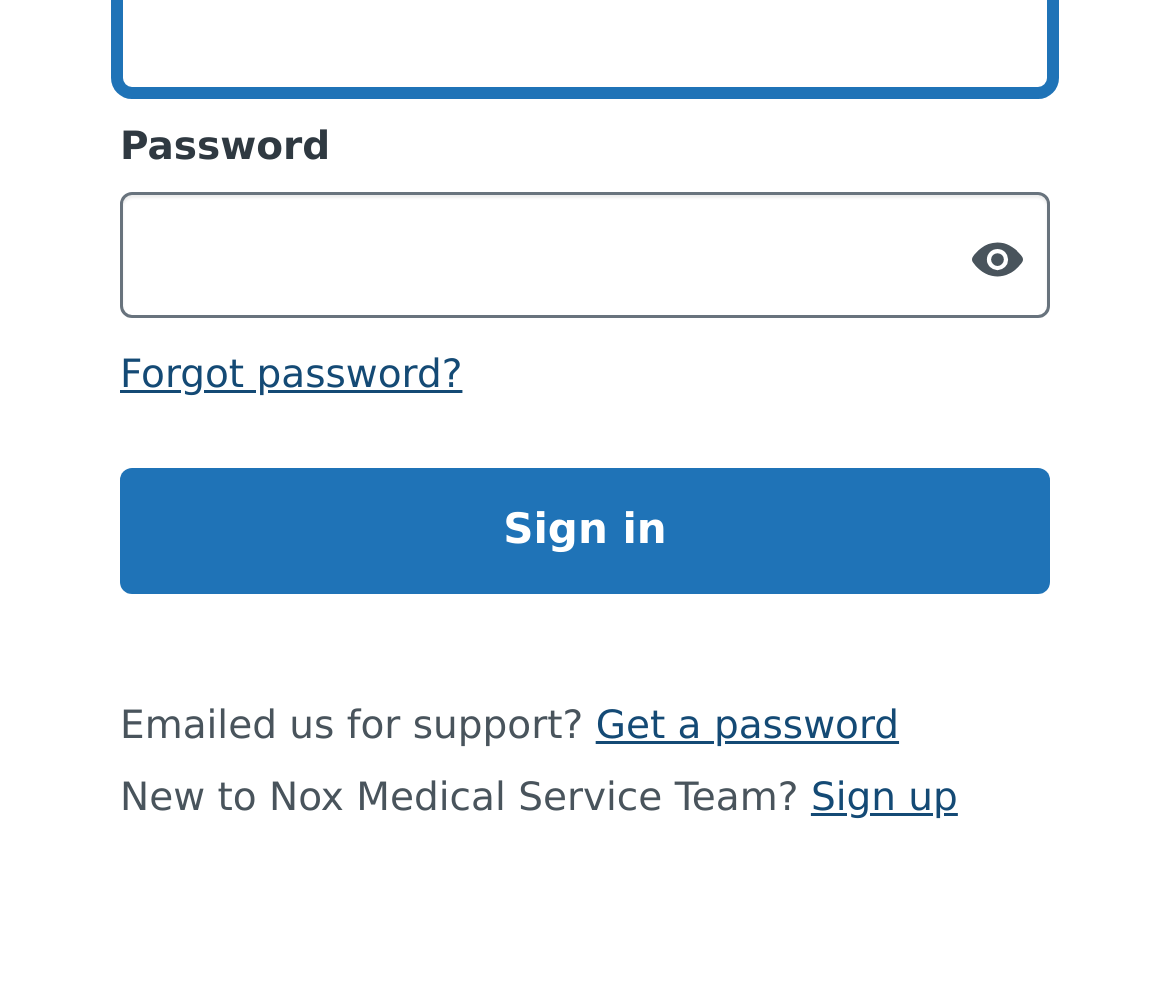Using the element description: "parent_node: Email aria-label="Show password" name="show-hide-password-button"", determine the bounding box coordinates. The coordinates should be in the format [left, top, right, bottom], with values between 0 and 1.

[0.831, 0.235, 0.874, 0.295]